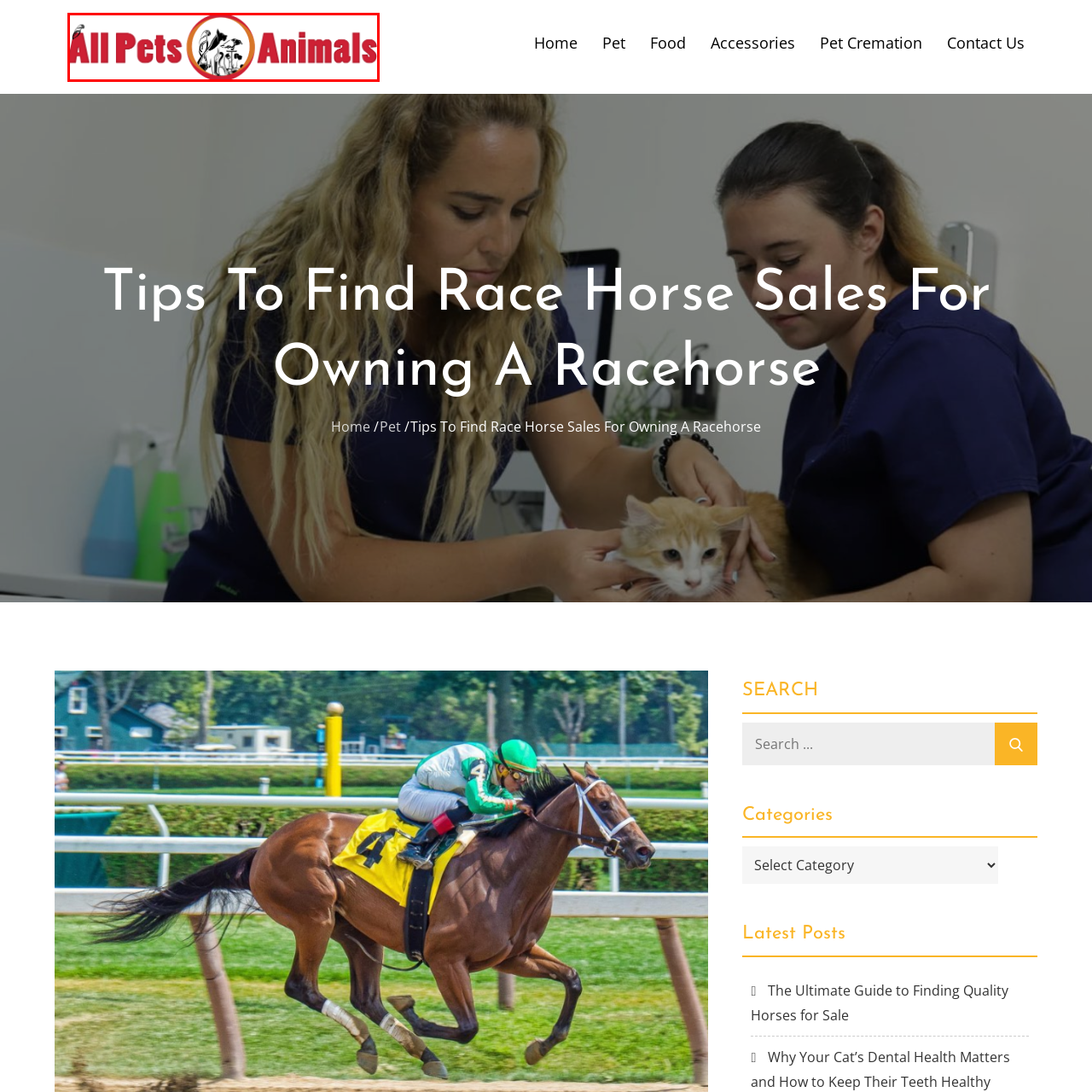What shapes are used in the logo?  
Pay attention to the image within the red frame and give a detailed answer based on your observations from the image.

The logo incorporates a circular graphic that surrounds the text, which is evident from the caption's description of the logo's design.